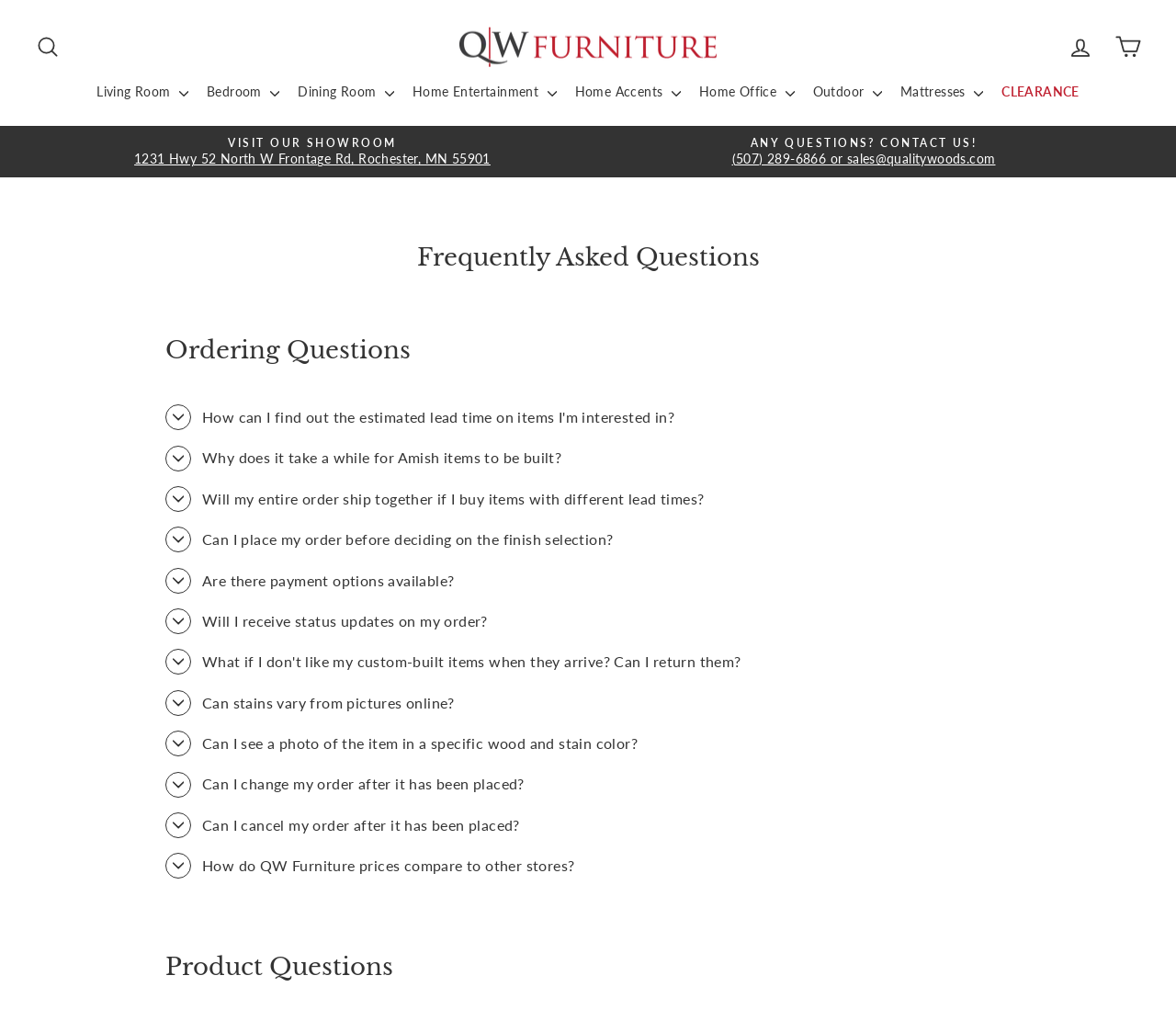Identify the bounding box coordinates necessary to click and complete the given instruction: "Contact QW Furniture for any questions".

[0.504, 0.133, 0.965, 0.165]